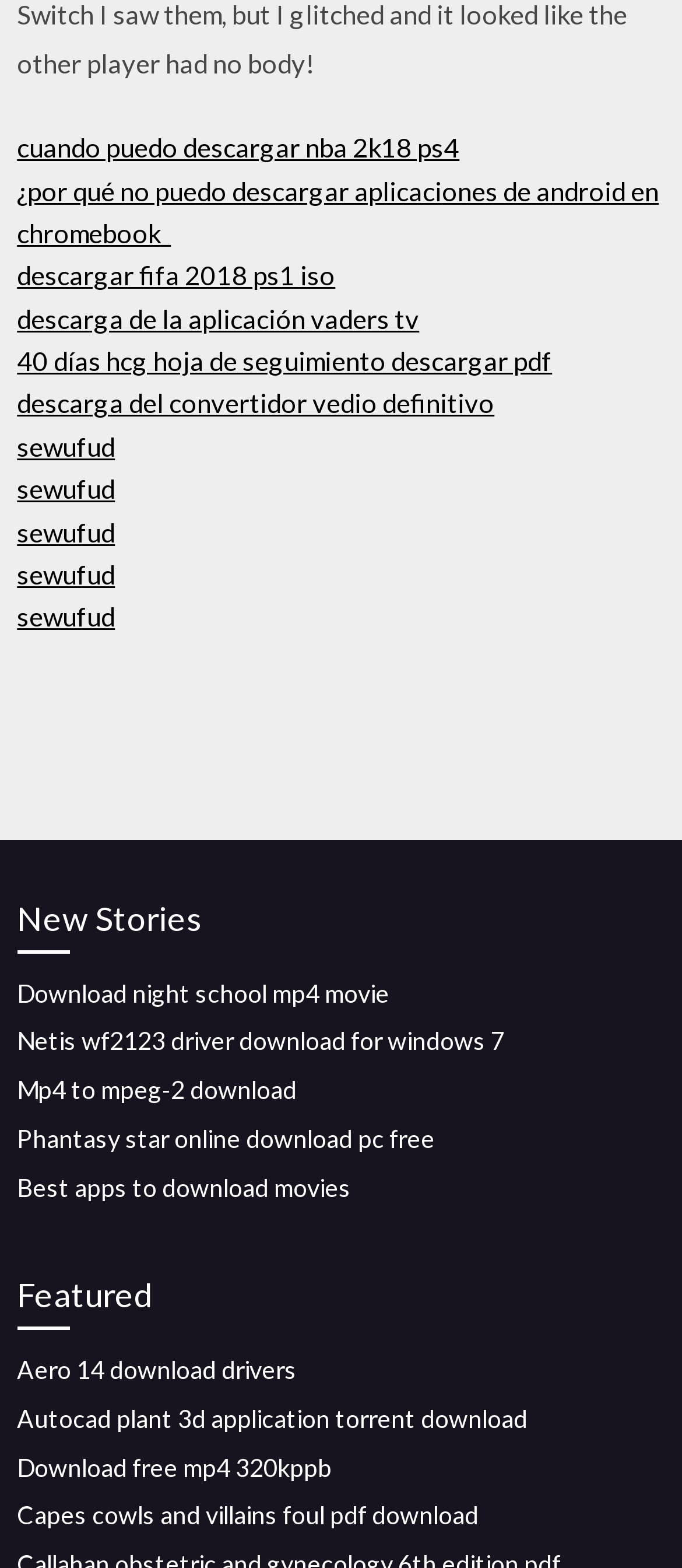What is the first downloadable item?
Give a detailed response to the question by analyzing the screenshot.

The first link on the webpage is 'cuando puedo descargar nba 2k18 ps4', which suggests that the first downloadable item is NBA 2K18 PS4.